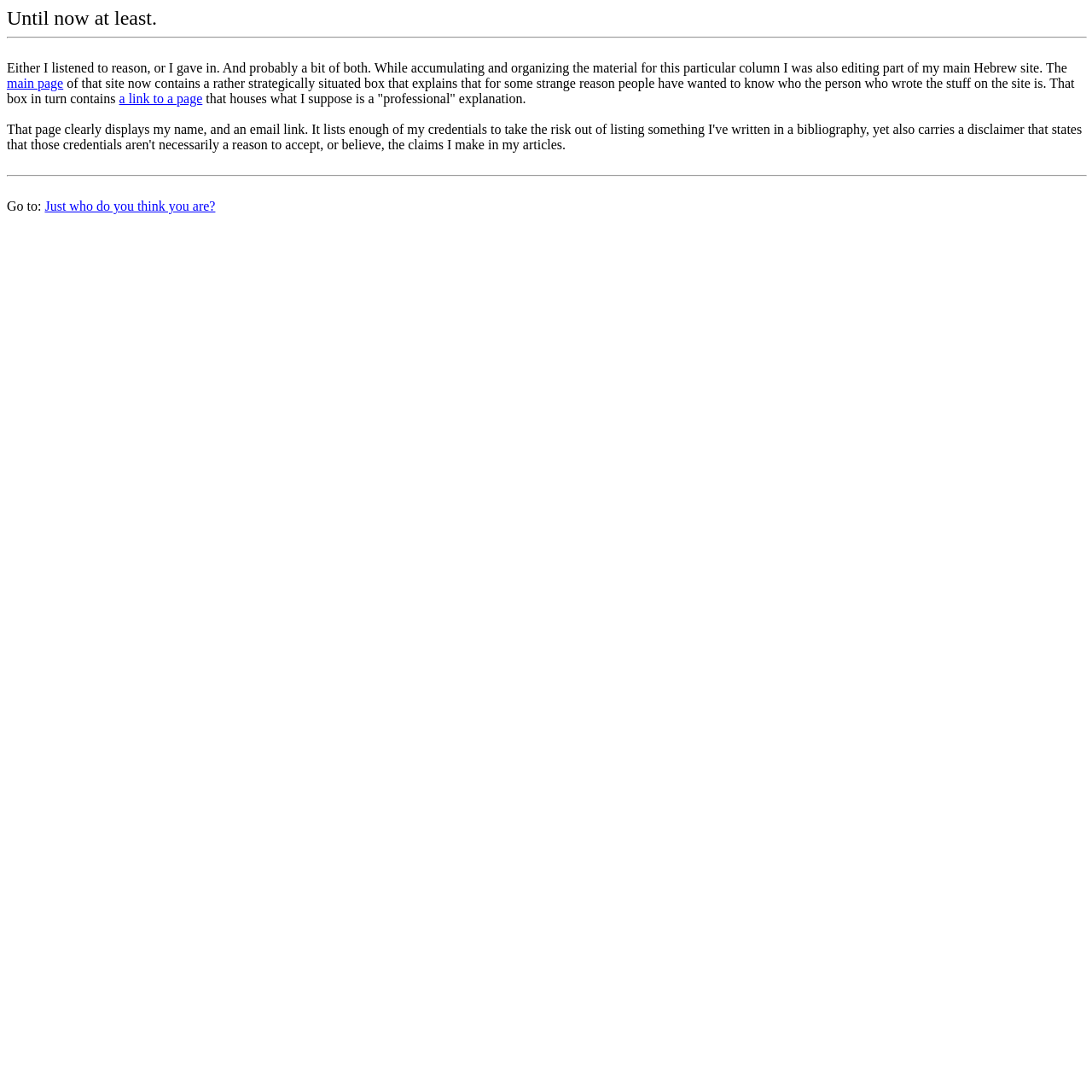Provide the bounding box for the UI element matching this description: "main page".

[0.006, 0.07, 0.058, 0.083]